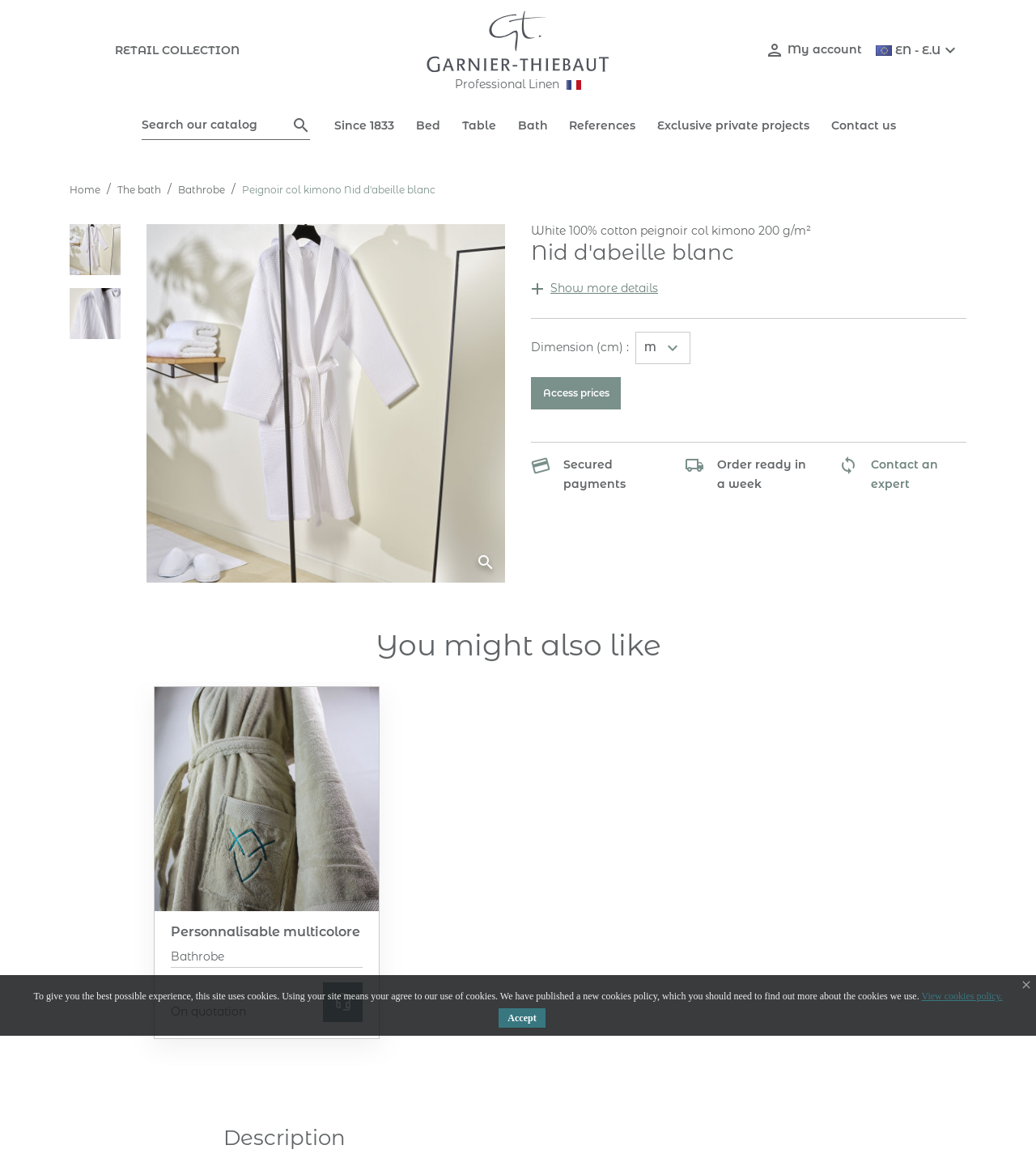Locate the bounding box coordinates of the area to click to fulfill this instruction: "View product details". The bounding box should be presented as four float numbers between 0 and 1, in the order [left, top, right, bottom].

[0.512, 0.24, 0.933, 0.257]